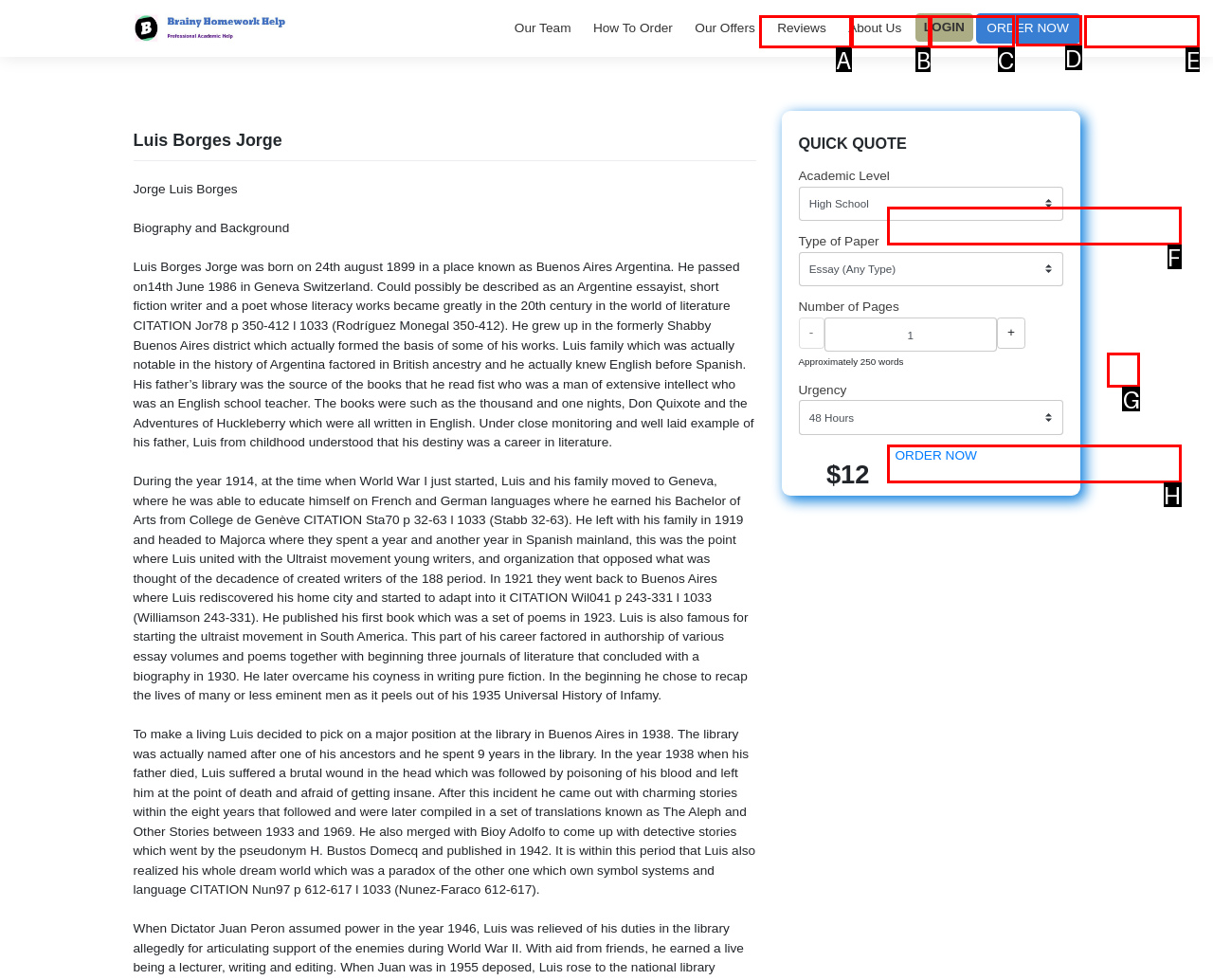Tell me which one HTML element I should click to complete this task: Click the 'ORDER NOW' button Answer with the option's letter from the given choices directly.

E